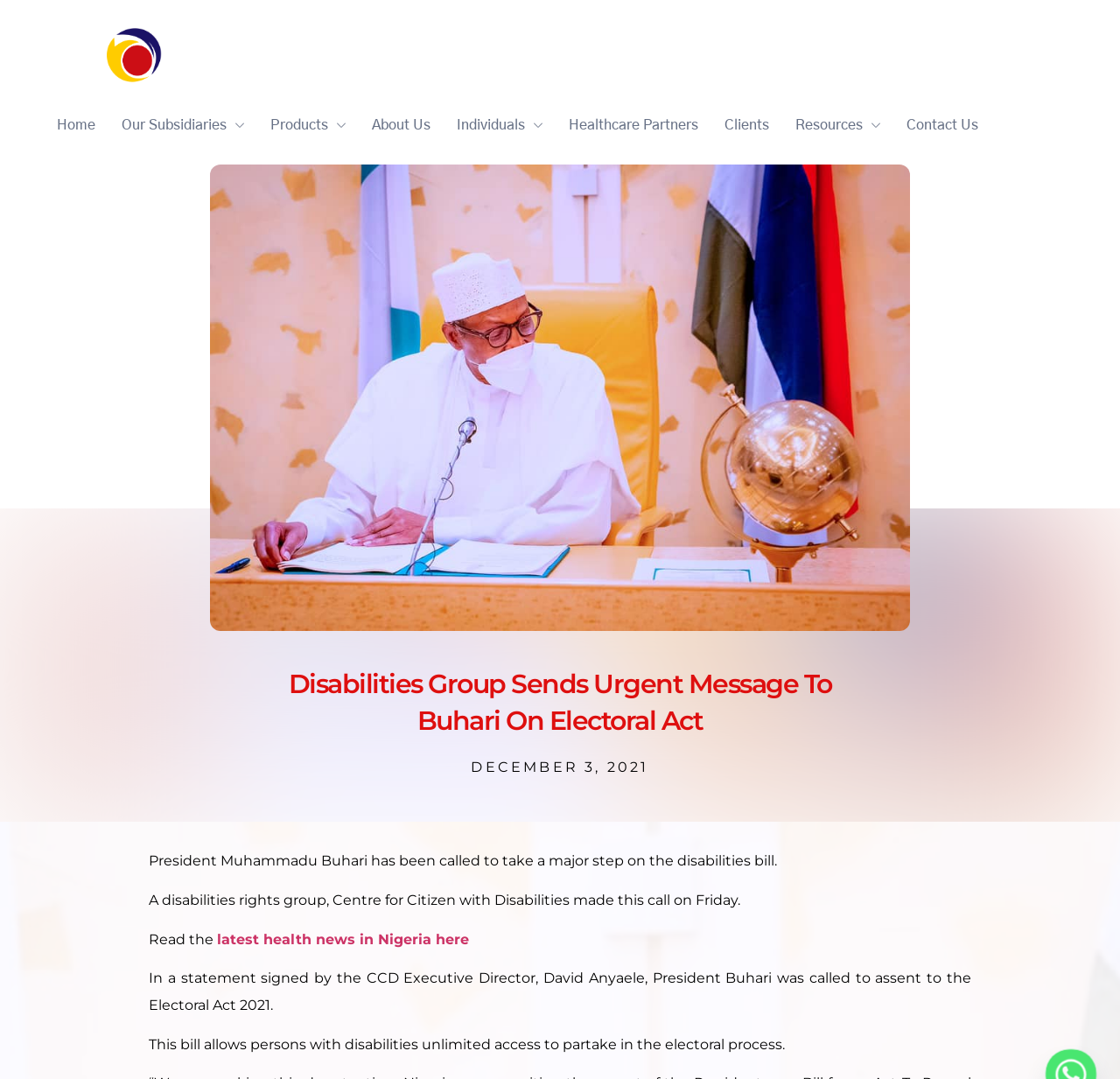Please identify the bounding box coordinates for the region that you need to click to follow this instruction: "Click Home".

[0.039, 0.095, 0.097, 0.136]